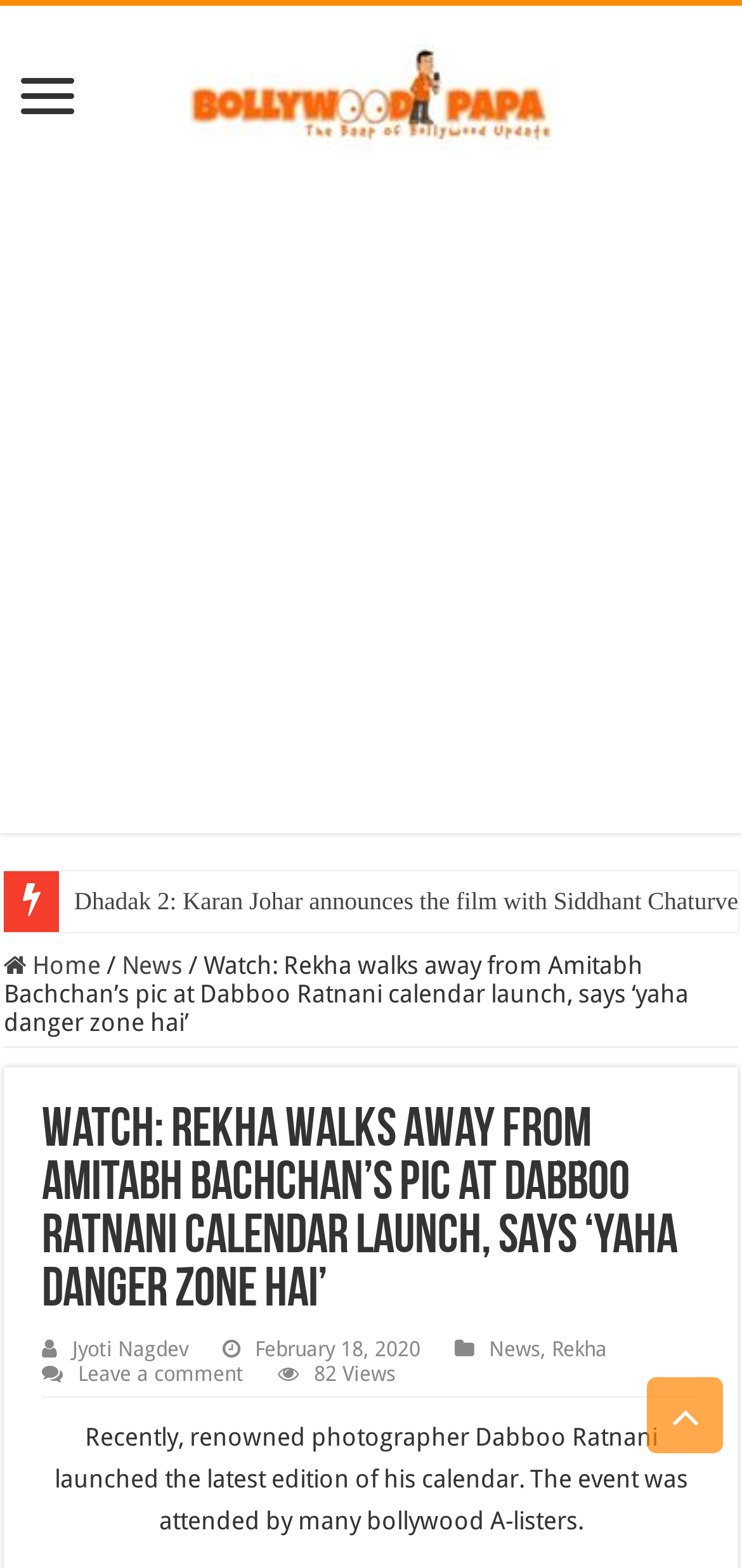Please indicate the bounding box coordinates for the clickable area to complete the following task: "view previous post". The coordinates should be specified as four float numbers between 0 and 1, i.e., [left, top, right, bottom].

None